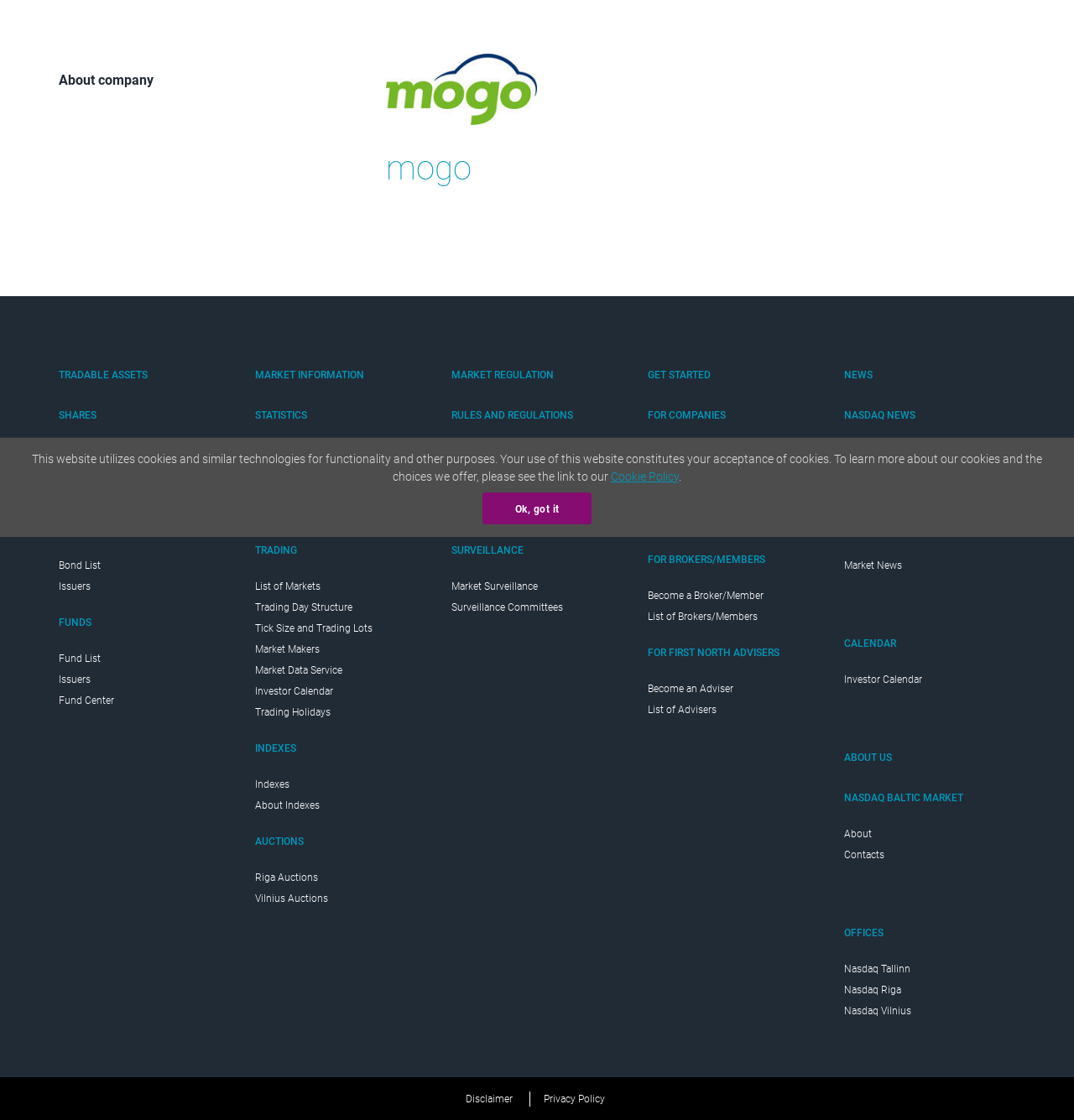Bounding box coordinates are specified in the format (top-left x, top-left y, bottom-right x, bottom-right y). All values are floating point numbers bounded between 0 and 1. Please provide the bounding box coordinate of the region this sentence describes: Riga Auctions

[0.238, 0.778, 0.296, 0.788]